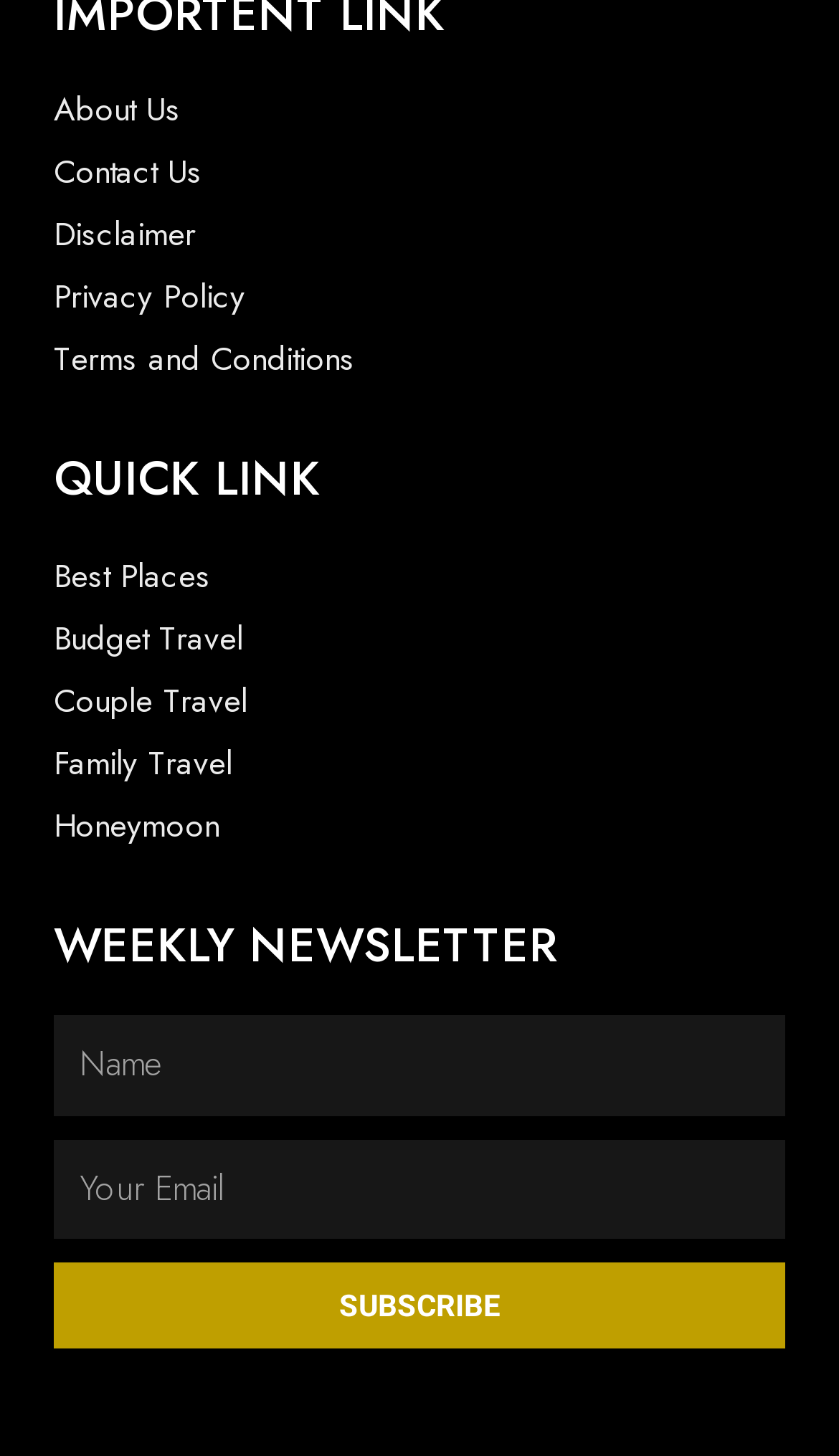What is the text on the button below the textboxes?
Give a one-word or short-phrase answer derived from the screenshot.

SUBSCRIBE